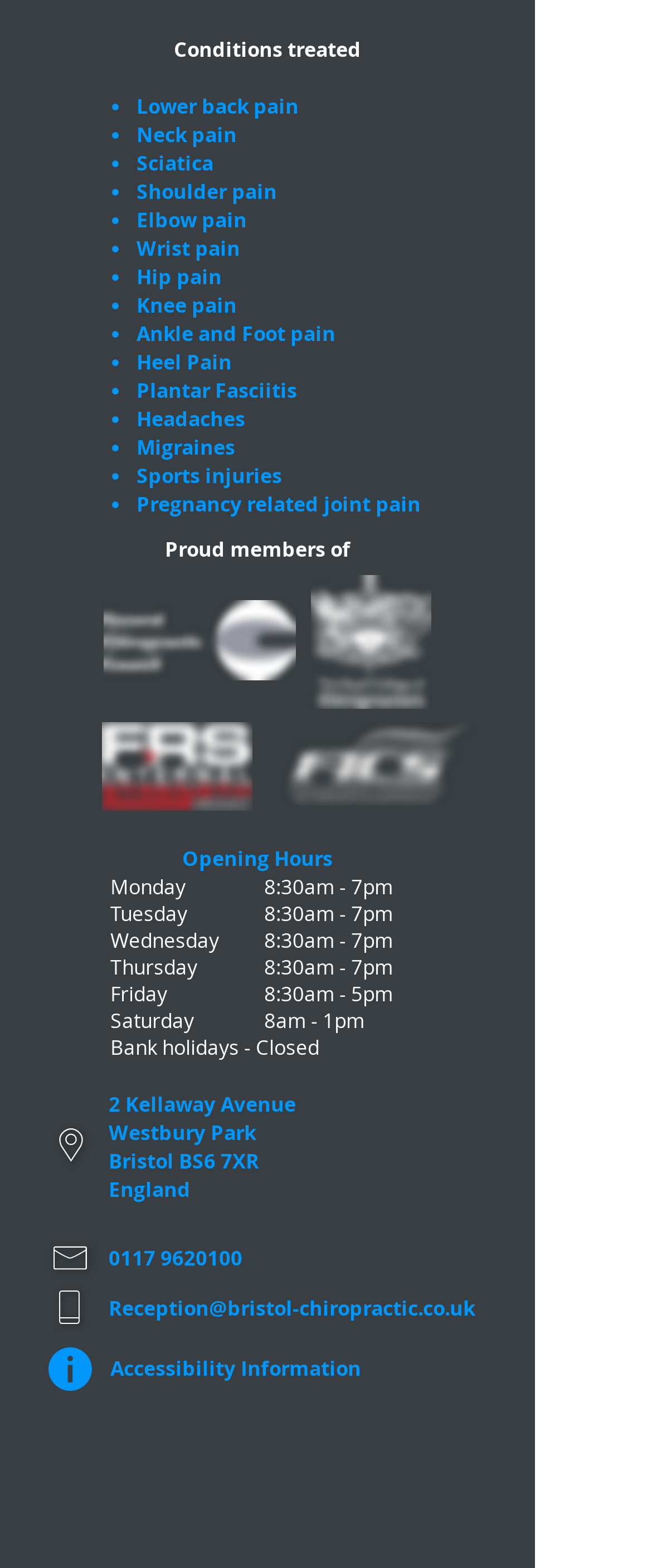Examine the image and give a thorough answer to the following question:
What is the clinic's address?

The clinic's address is displayed at the bottom of the webpage, which includes the street address, neighborhood, city, and postal code.